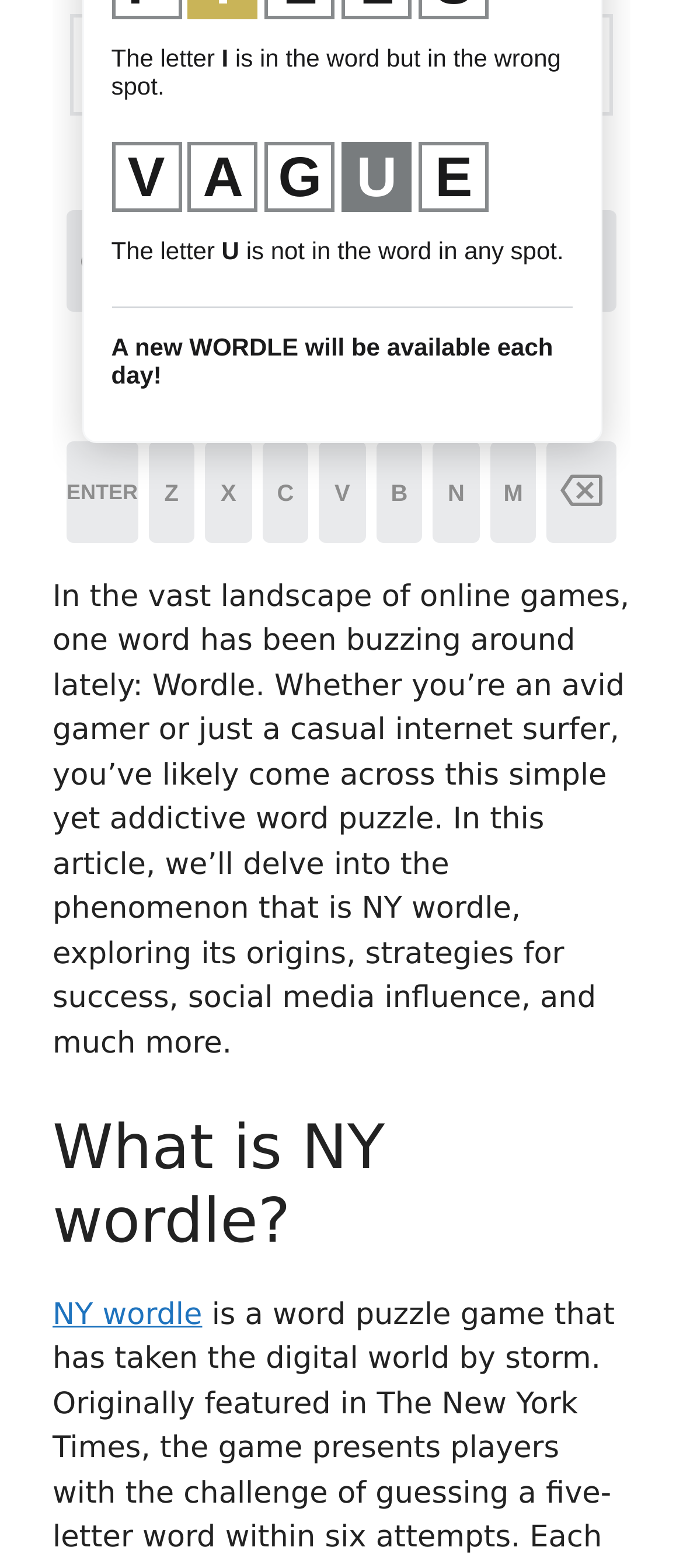Identify the coordinates of the bounding box for the element described below: "NY wordle". Return the coordinates as four float numbers between 0 and 1: [left, top, right, bottom].

[0.077, 0.828, 0.296, 0.85]